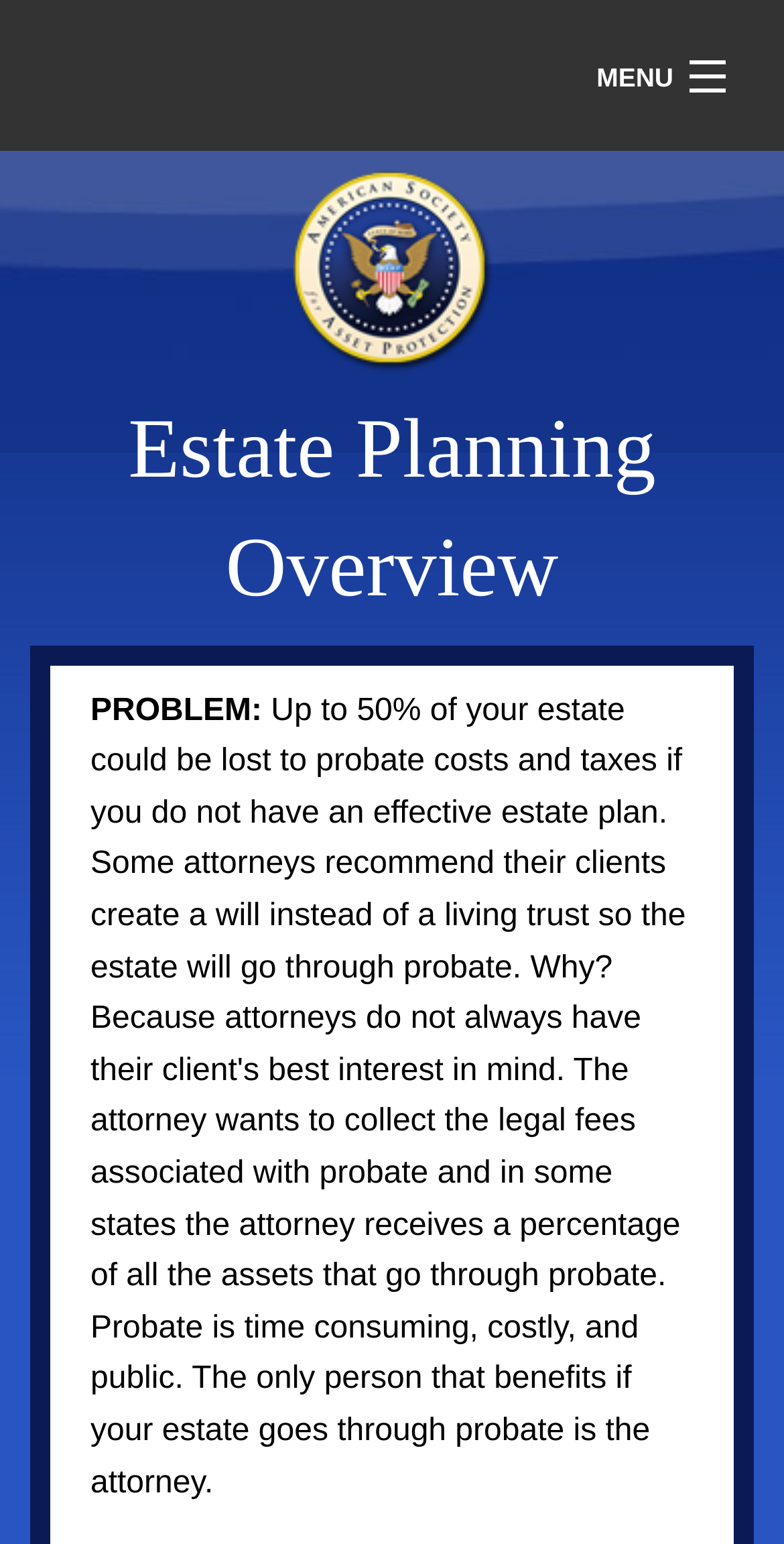Identify the bounding box coordinates of the clickable region to carry out the given instruction: "Click on FAQ's".

[0.038, 0.441, 0.962, 0.501]